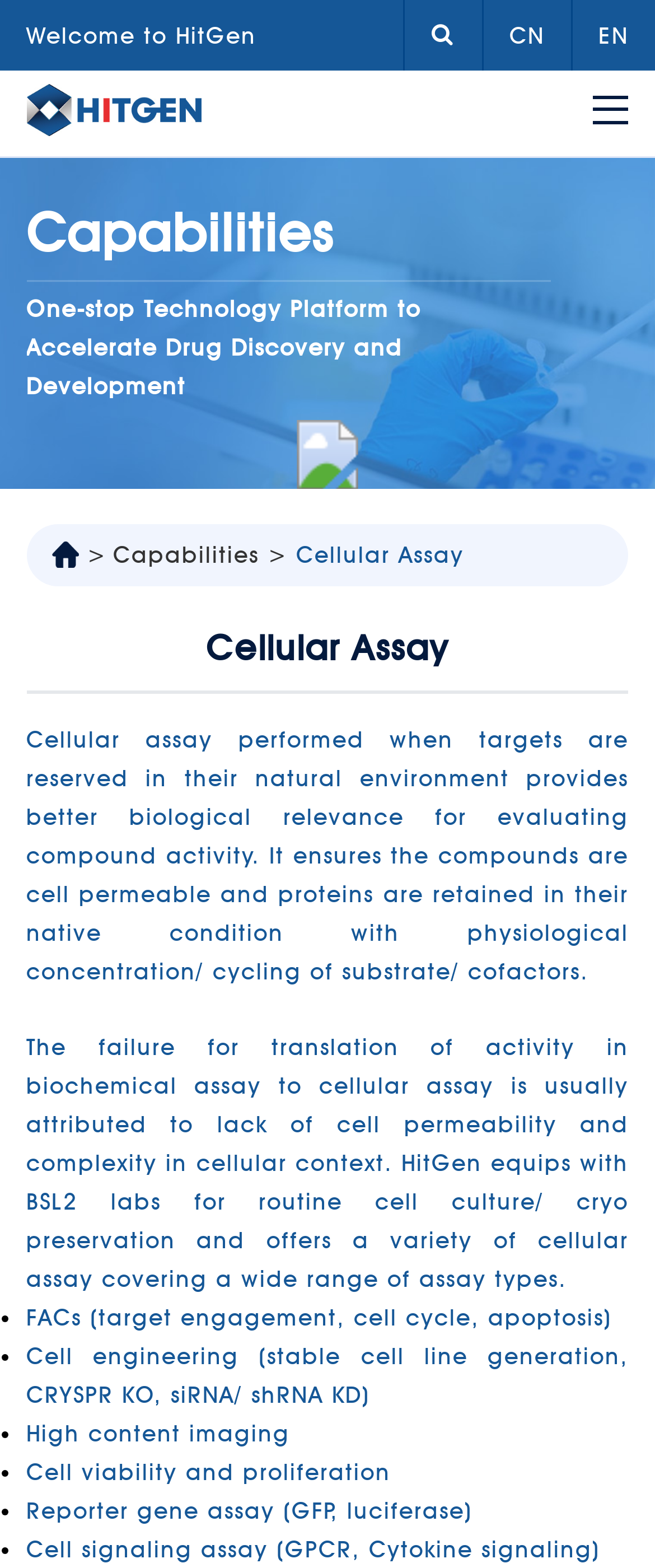What is the company name?
Answer with a single word or short phrase according to what you see in the image.

HitGen